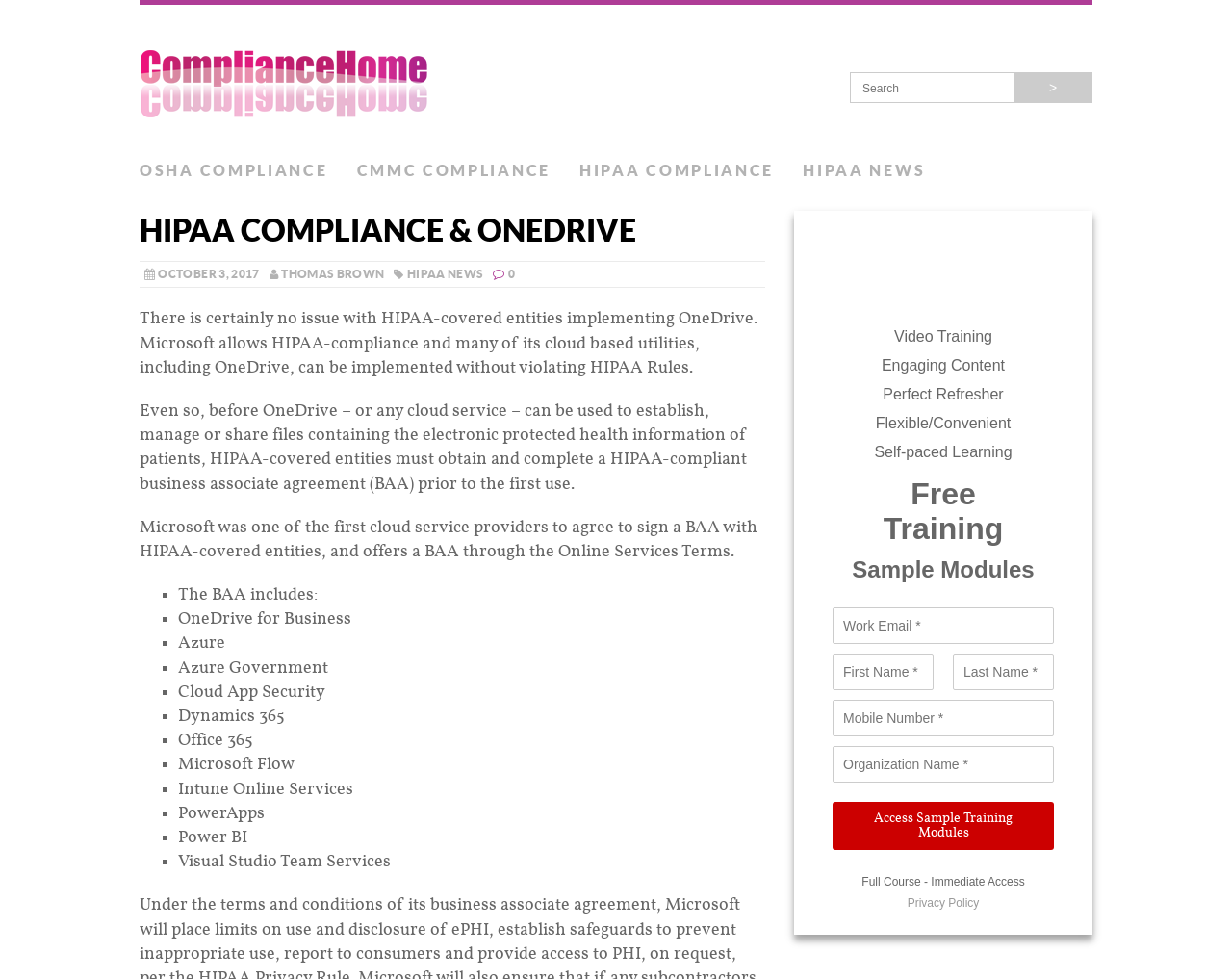Please locate the bounding box coordinates of the region I need to click to follow this instruction: "Access sample training modules".

[0.676, 0.819, 0.855, 0.868]